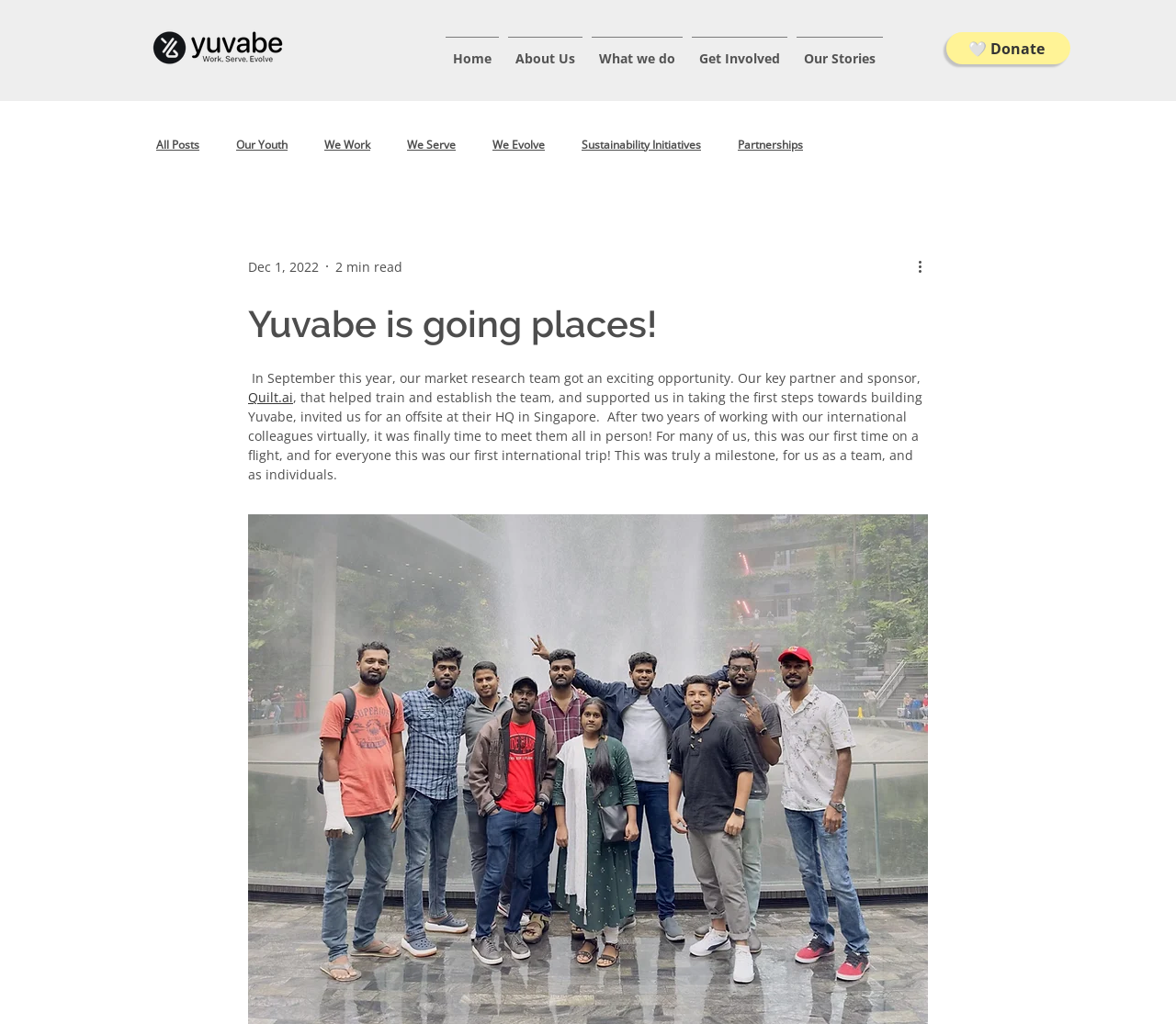From the webpage screenshot, predict the bounding box of the UI element that matches this description: "We Evolve".

[0.419, 0.133, 0.463, 0.148]